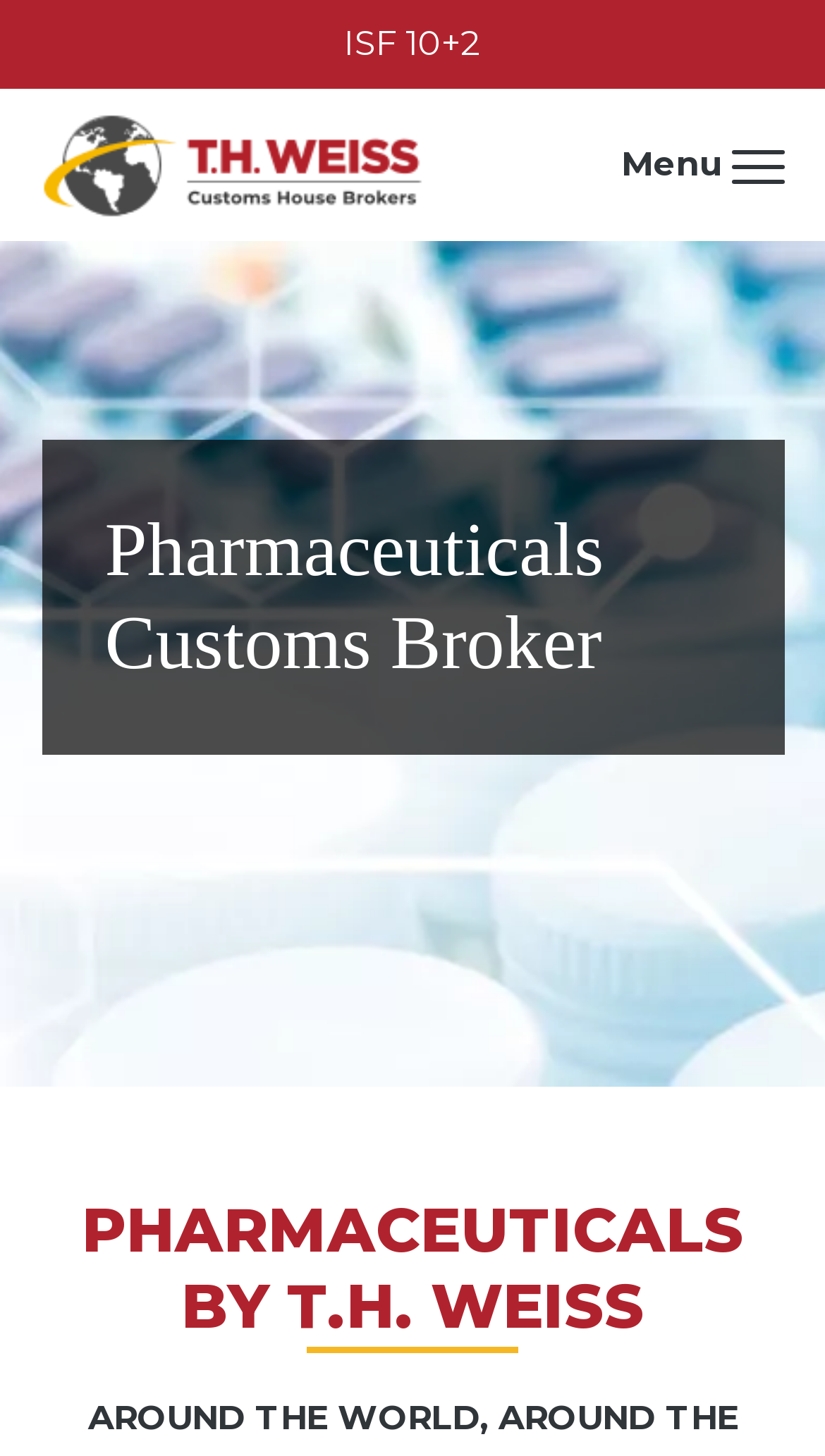What is the company name?
Please respond to the question thoroughly and include all relevant details.

I found the company name by looking at the link element with the text 'T.H. Weiss' which is located at the top of the page, and also has an image with the same name.